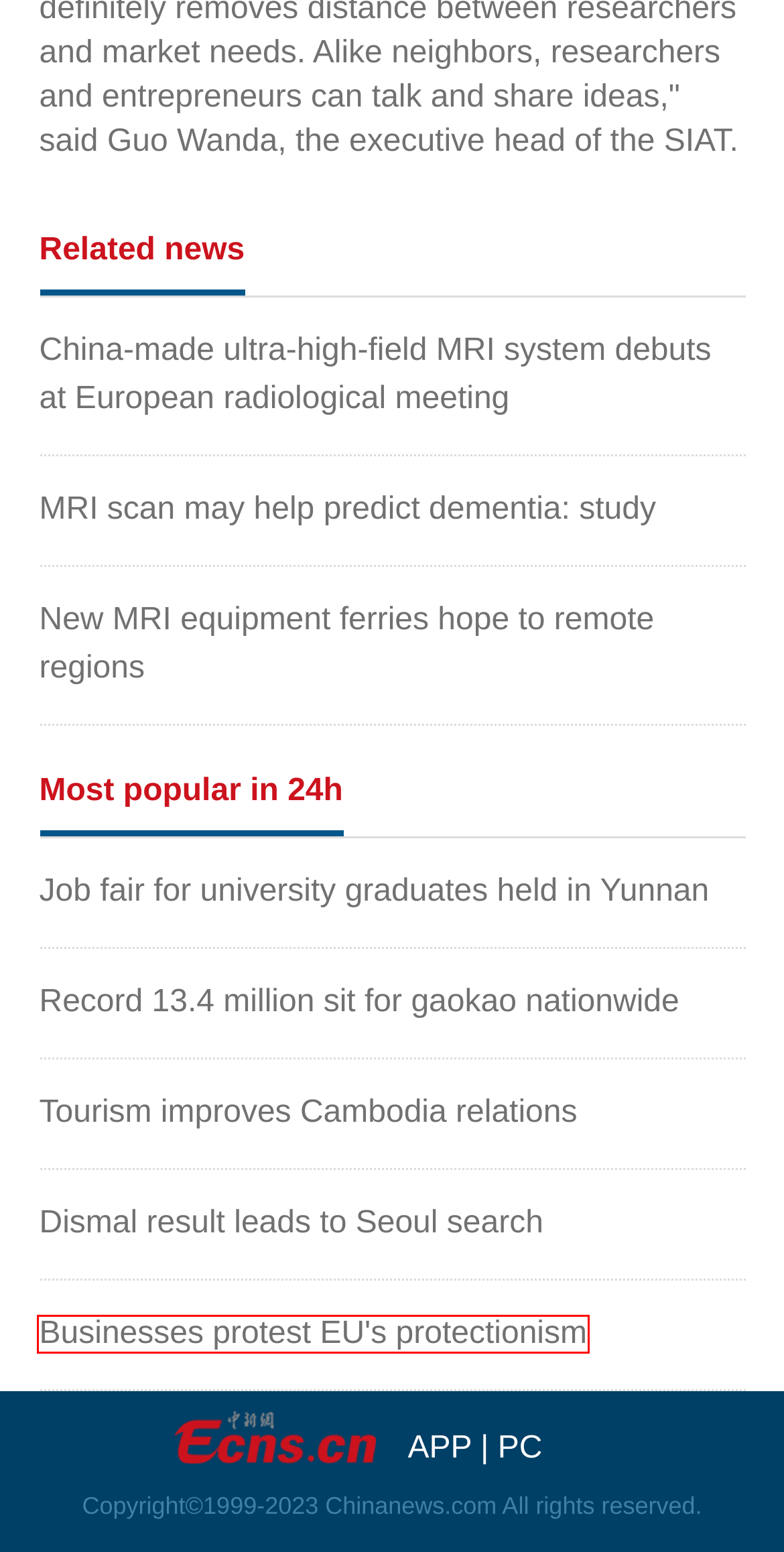You are presented with a screenshot of a webpage containing a red bounding box around an element. Determine which webpage description best describes the new webpage after clicking on the highlighted element. Here are the candidates:
A. Record 13.4 million sit for gaokao nationwide
B. Ecns－APP下载
C. Businesses protest EU's protectionism
D. Job fair for university graduates held in Yunnan
E. New MRI equipment ferries hope to remote regions
F. Tourism improves Cambodia relations
G. Dismal result leads to Seoul search
H. China News Service Website - Headlines, stories, photos and videos | Ecns.cn

C